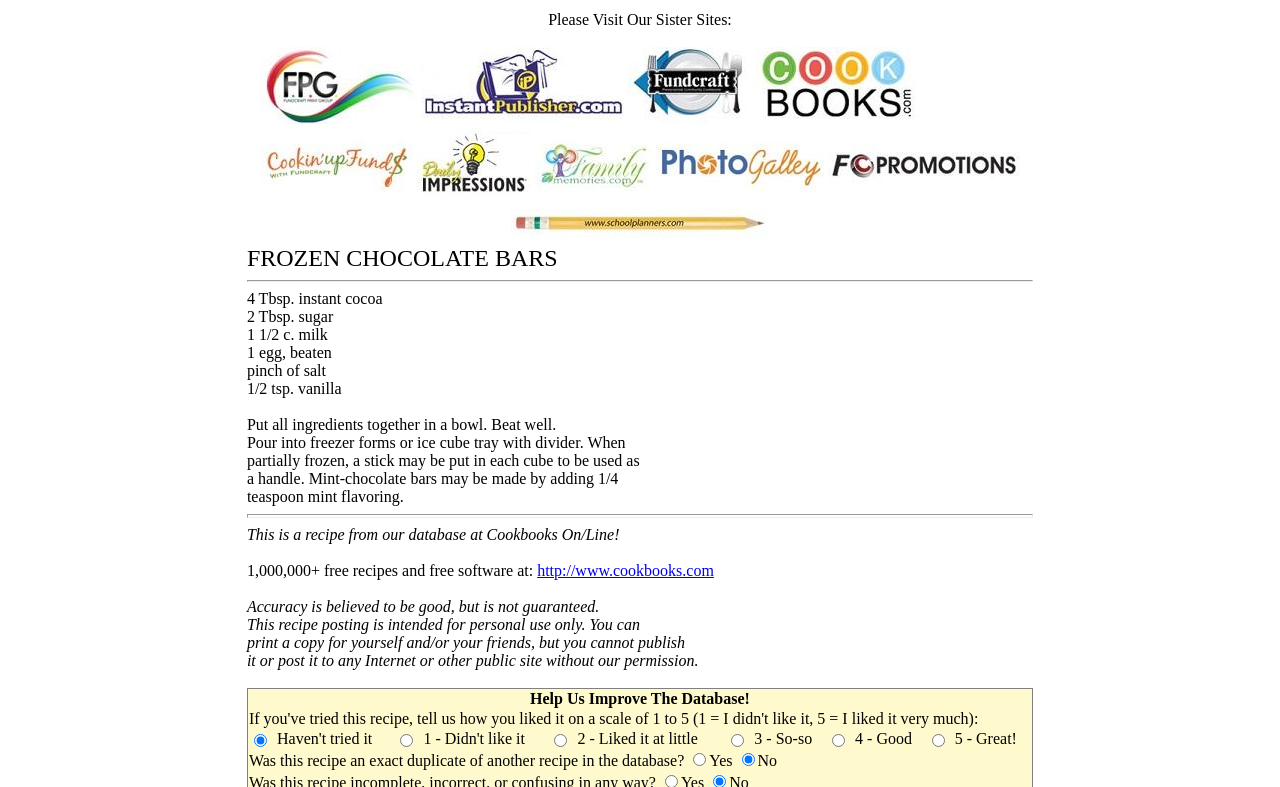What is the purpose of the gridcell on the webpage?
Make sure to answer the question with a detailed and comprehensive explanation.

The gridcell on the webpage is used to collect user feedback on the recipe, including ratings and additional comments, which can help improve the database and provide better recipes for users.